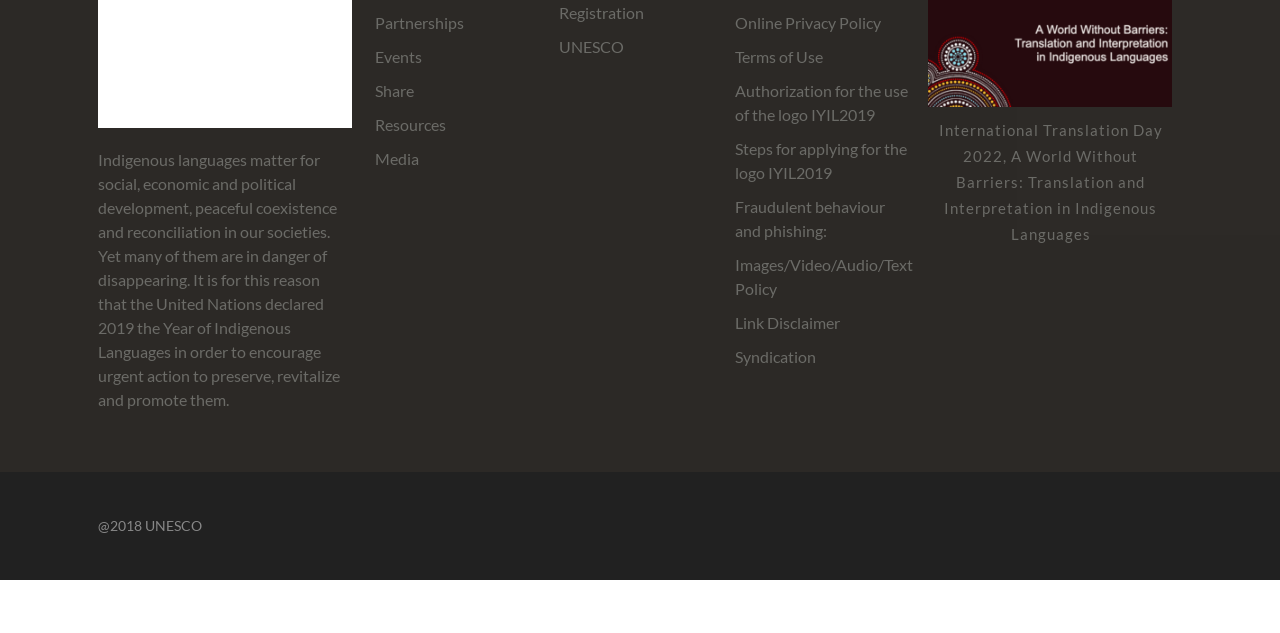Bounding box coordinates are given in the format (top-left x, top-left y, bottom-right x, bottom-right y). All values should be floating point numbers between 0 and 1. Provide the bounding box coordinate for the UI element described as: Images/Video/Audio/Text Policy

[0.575, 0.4, 0.714, 0.475]